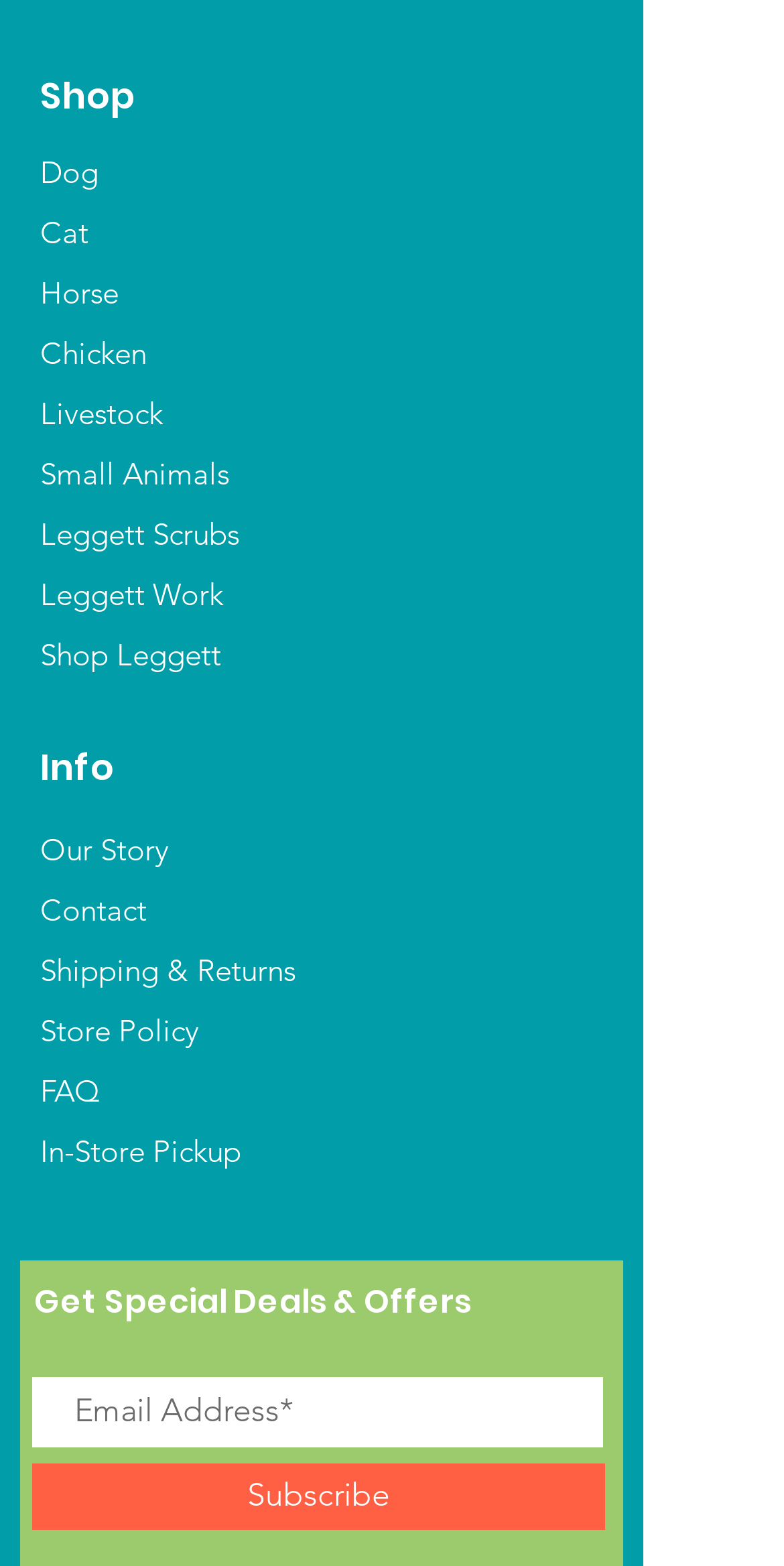What is the purpose of the textbox at the bottom?
Please provide a single word or phrase answer based on the image.

Subscribe to newsletter